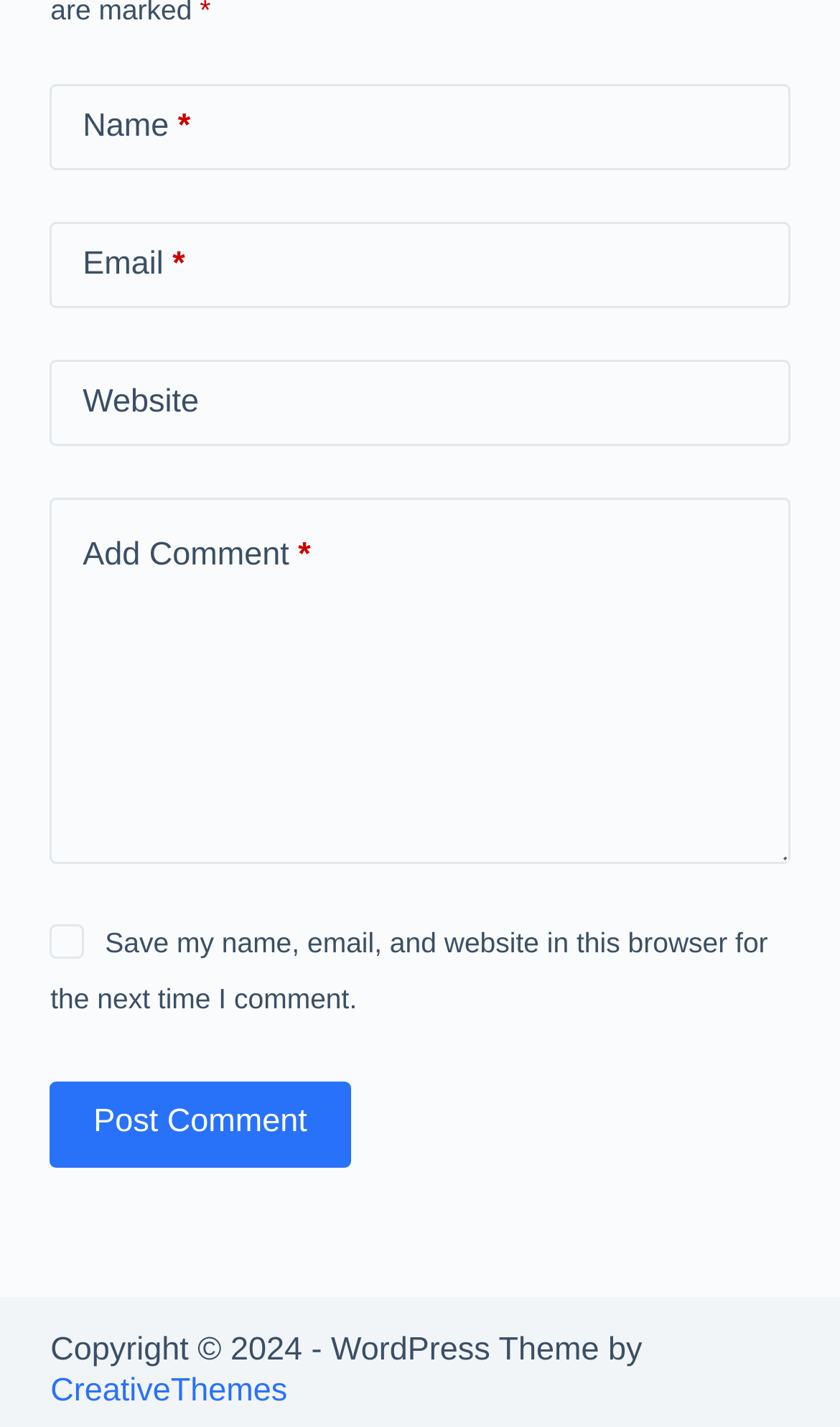What is the label of the first text box?
Based on the visual, give a brief answer using one word or a short phrase.

Name